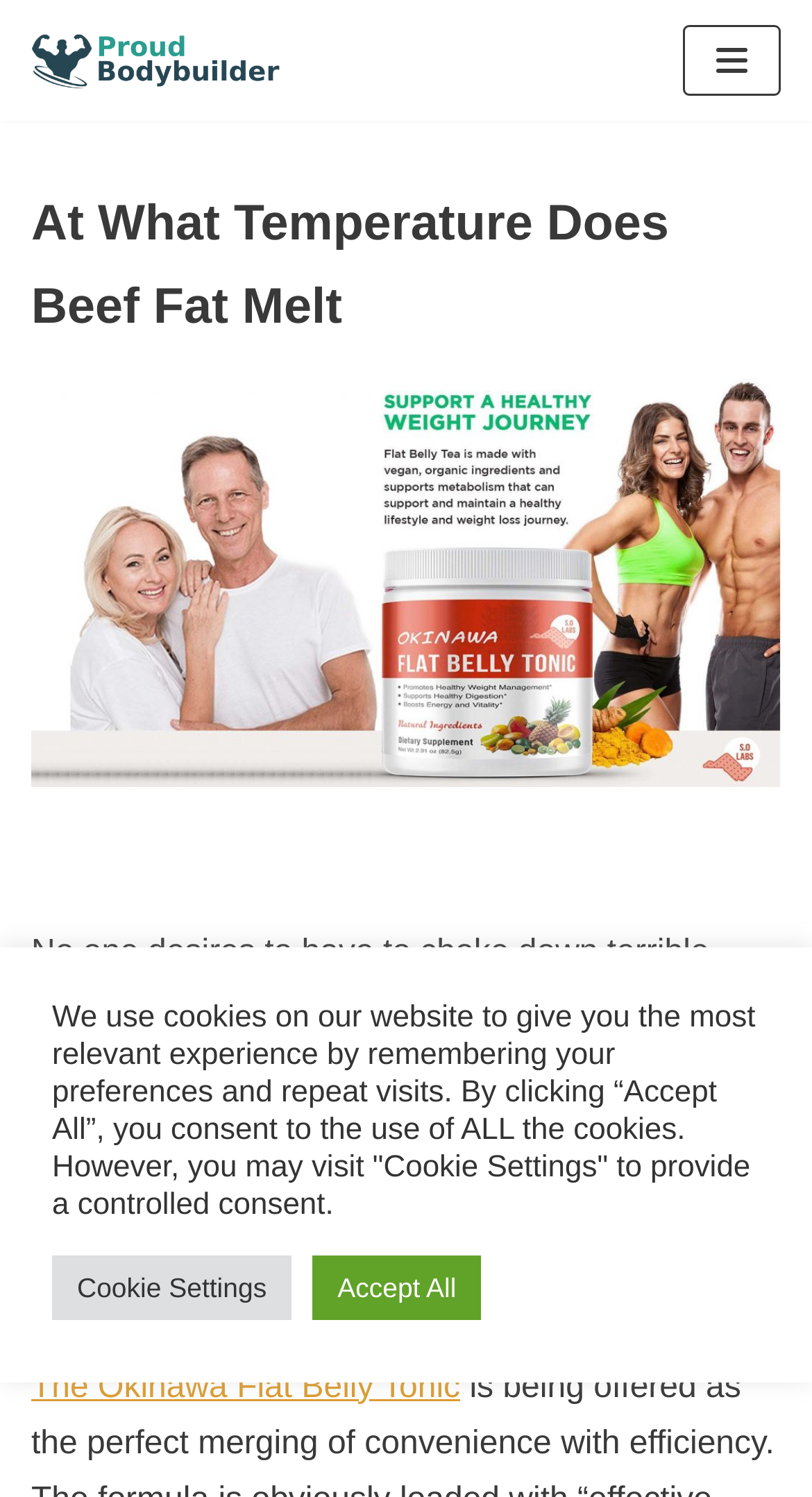Locate and provide the bounding box coordinates for the HTML element that matches this description: "Toggle Navigation".

[0.841, 0.017, 0.961, 0.064]